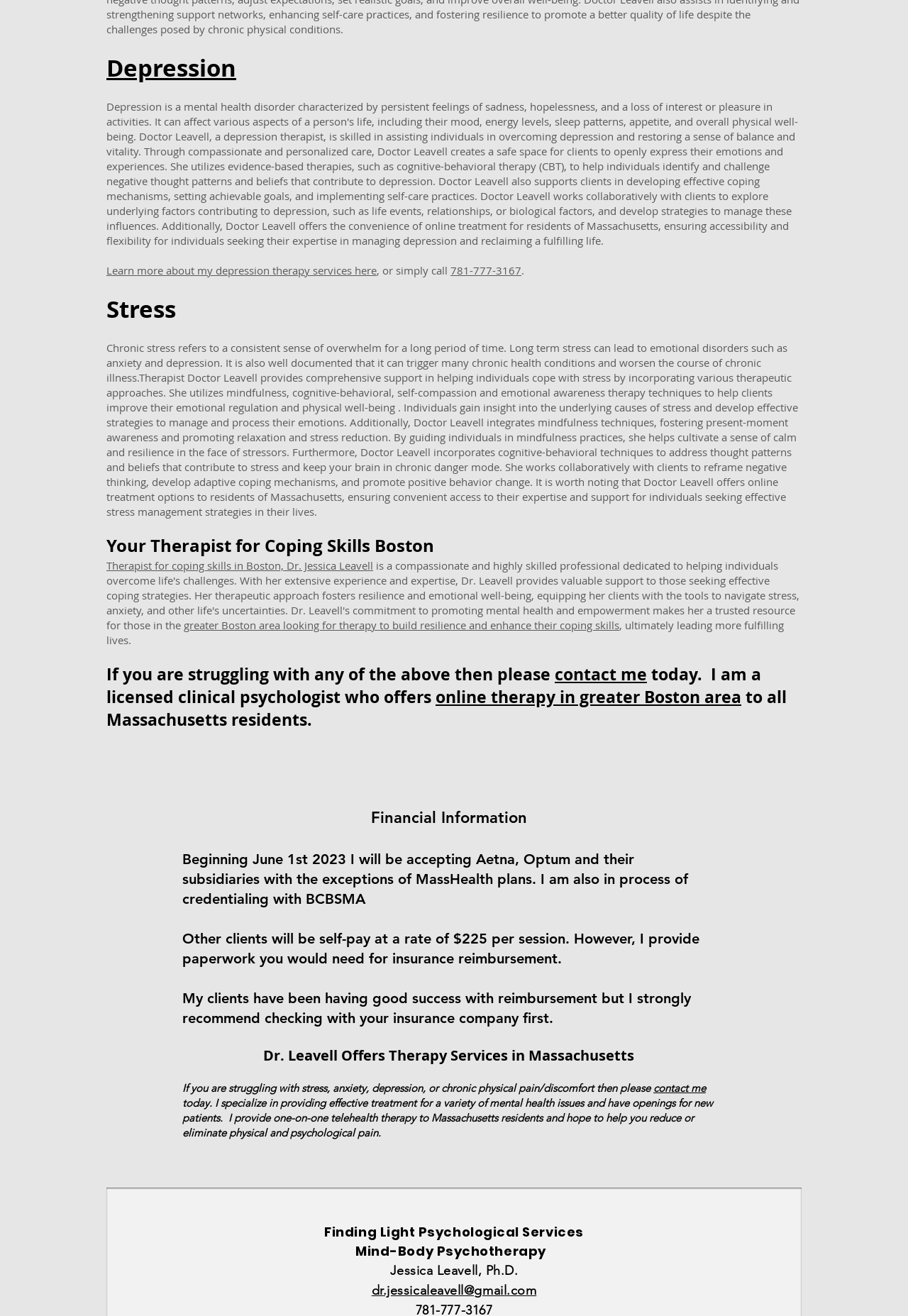Provide the bounding box coordinates of the HTML element described by the text: "contact me".

[0.72, 0.822, 0.777, 0.832]